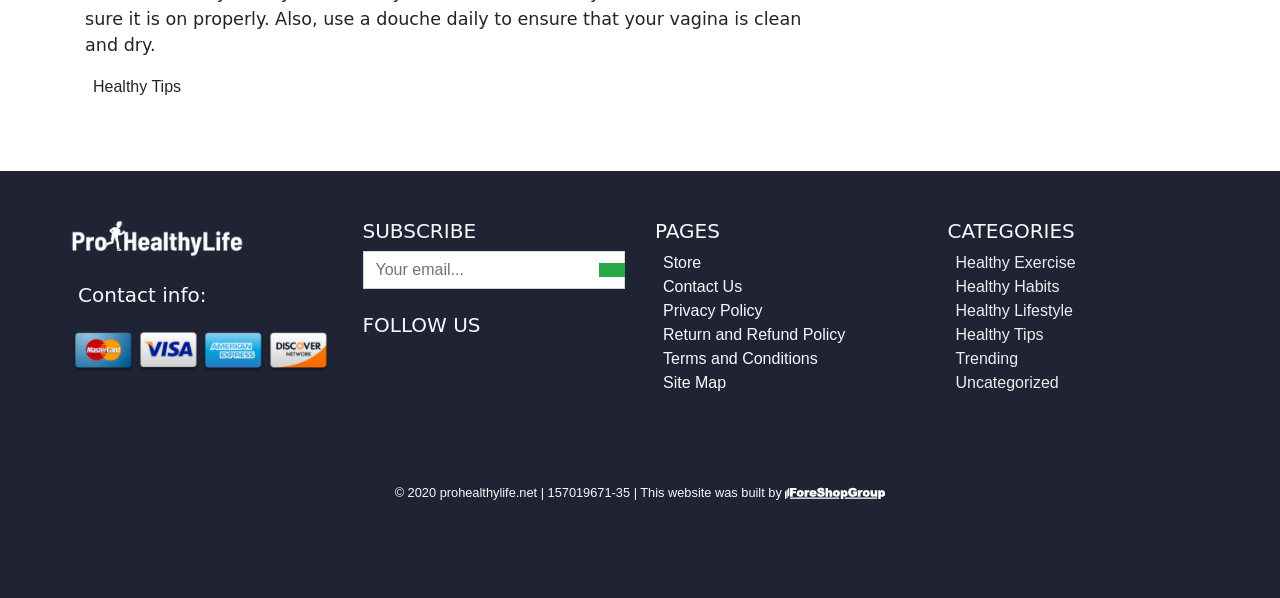Indicate the bounding box coordinates of the element that needs to be clicked to satisfy the following instruction: "Read healthy tips". The coordinates should be four float numbers between 0 and 1, i.e., [left, top, right, bottom].

[0.746, 0.544, 0.815, 0.573]